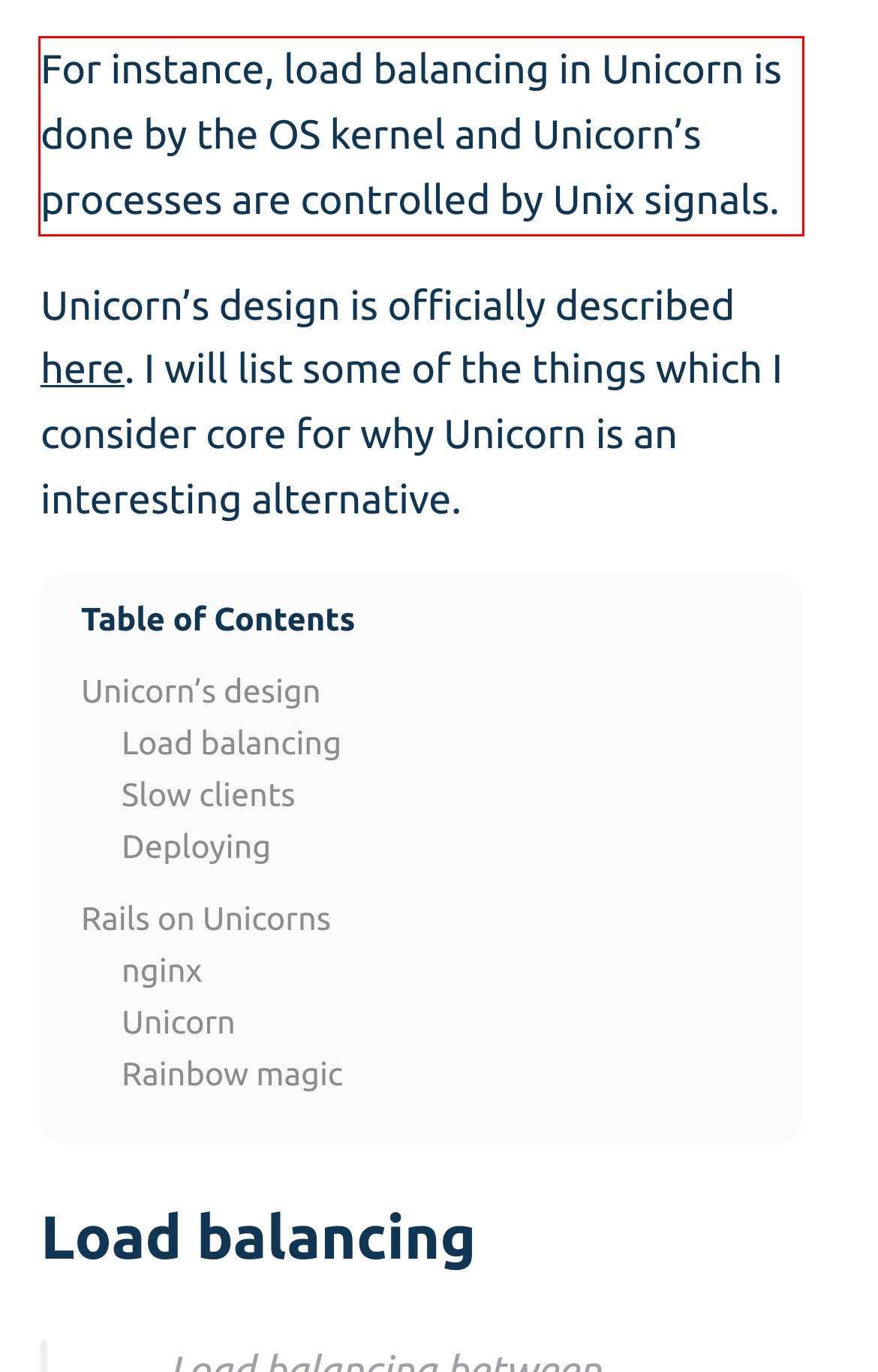Given a webpage screenshot, locate the red bounding box and extract the text content found inside it.

For instance, load balancing in Unicorn is done by the OS kernel and Unicorn’s processes are controlled by Unix signals.